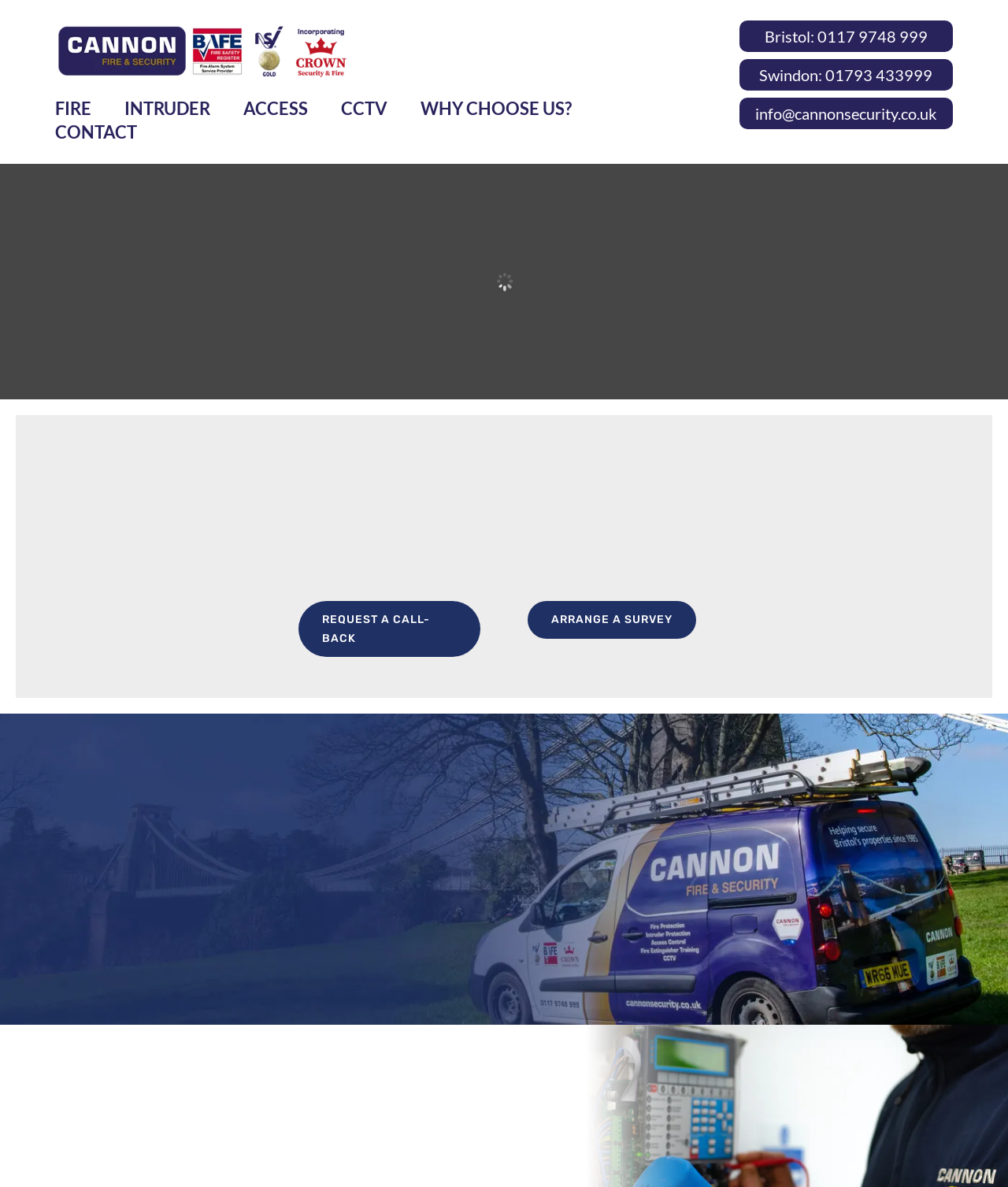Please specify the bounding box coordinates of the area that should be clicked to accomplish the following instruction: "Click on the 'FIRE' link". The coordinates should consist of four float numbers between 0 and 1, i.e., [left, top, right, bottom].

[0.055, 0.087, 0.107, 0.101]